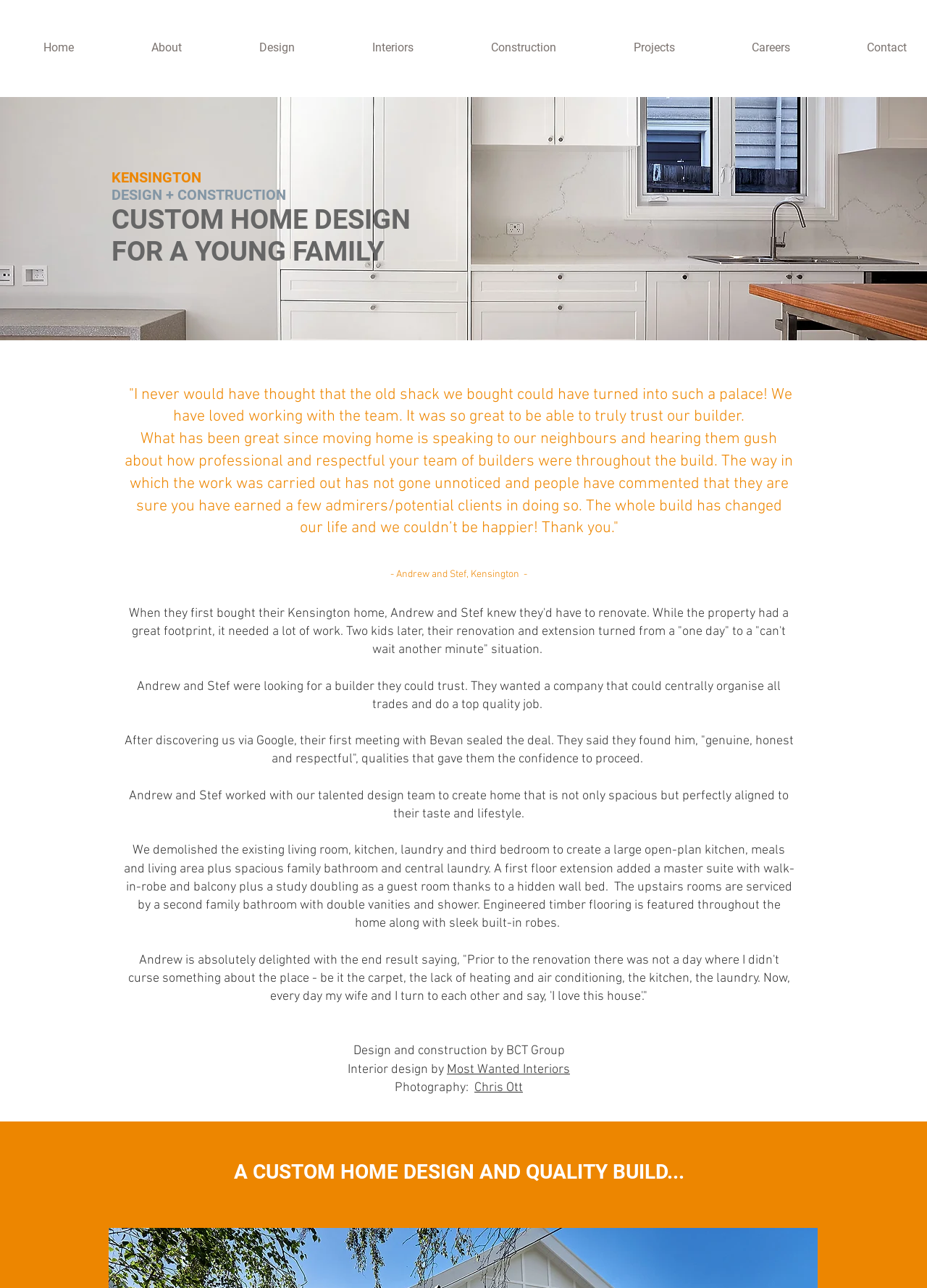What is the name of the interior design company that worked on the project?
Answer with a single word or phrase, using the screenshot for reference.

Most Wanted Interiors